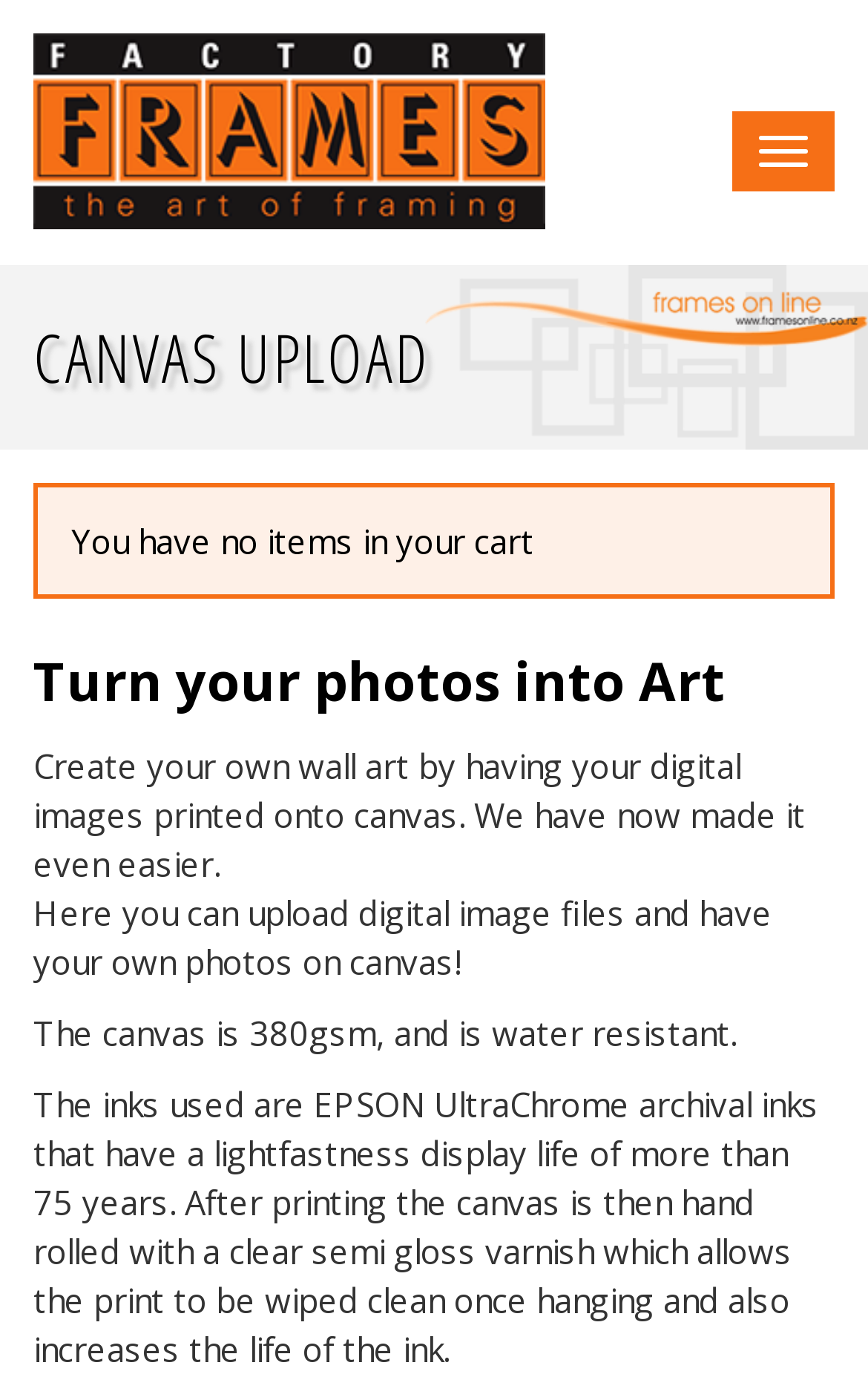Give a succinct answer to this question in a single word or phrase: 
What is the current state of the user's cart?

Empty